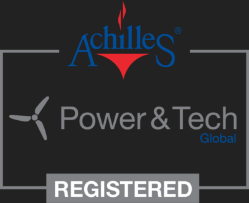What is indicated in bold white letters?
Answer with a single word or phrase, using the screenshot for reference.

REGISTERED